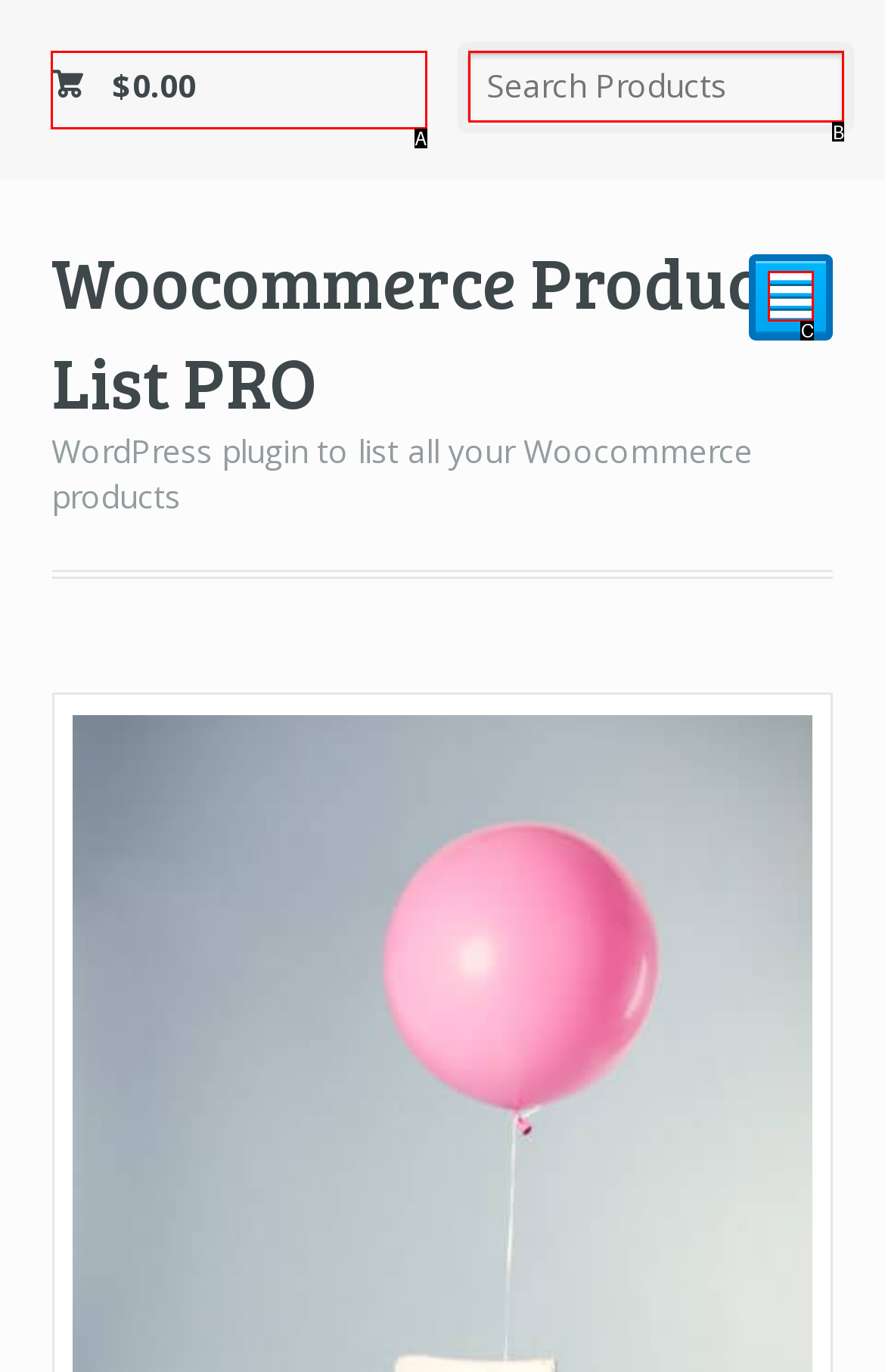Find the option that fits the given description: alt="Laksh Online"
Answer with the letter representing the correct choice directly.

None